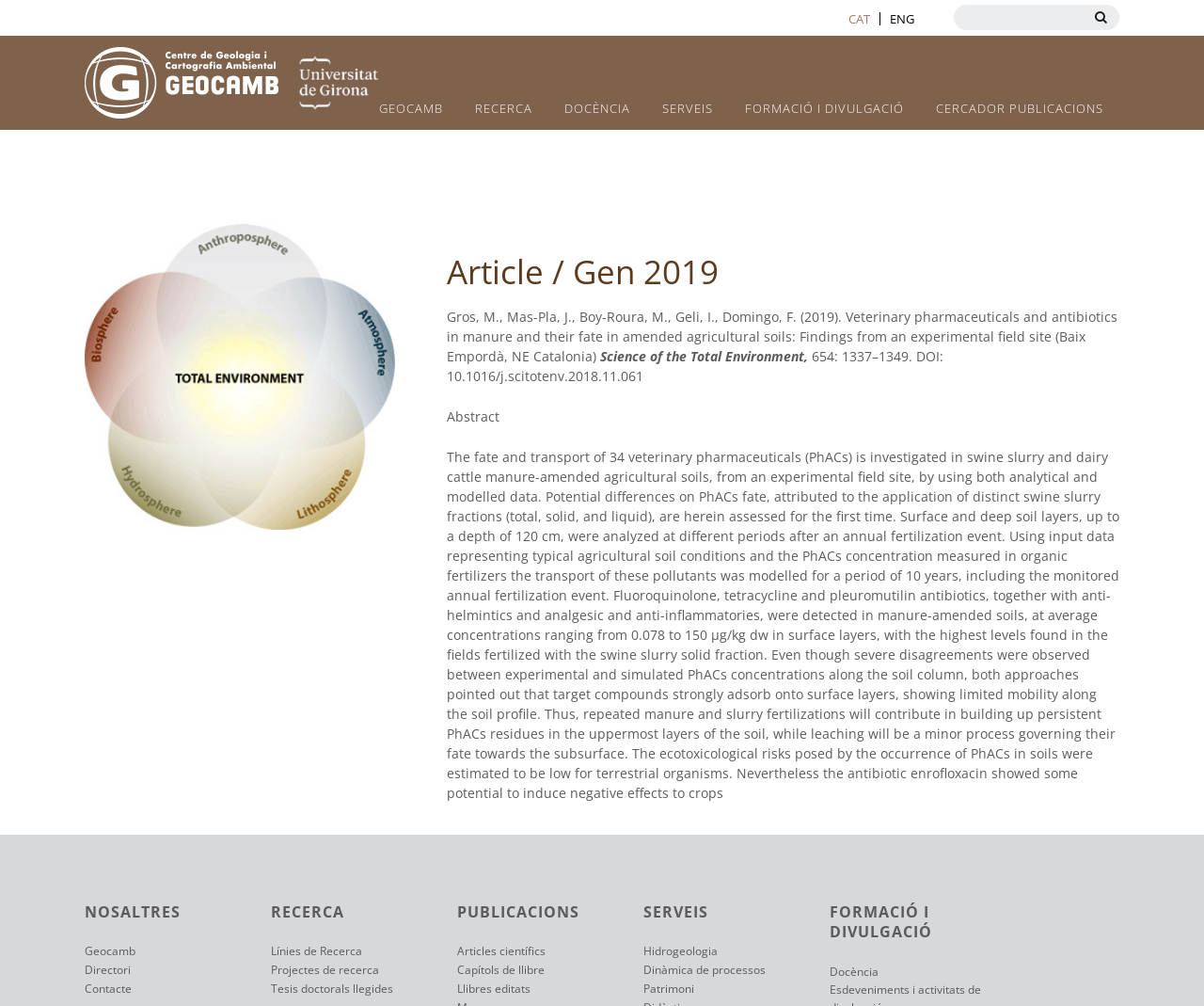What is the language of the webpage?
Look at the image and construct a detailed response to the question.

Based on the text content of the webpage, I can see that the language used is Catalan. This is evident from the words and phrases used, such as 'RECERCA', 'DOCÈNCIA', 'SERVEIS', and 'FORMACIÓ I DIVULGACIÓ', which are all in Catalan.